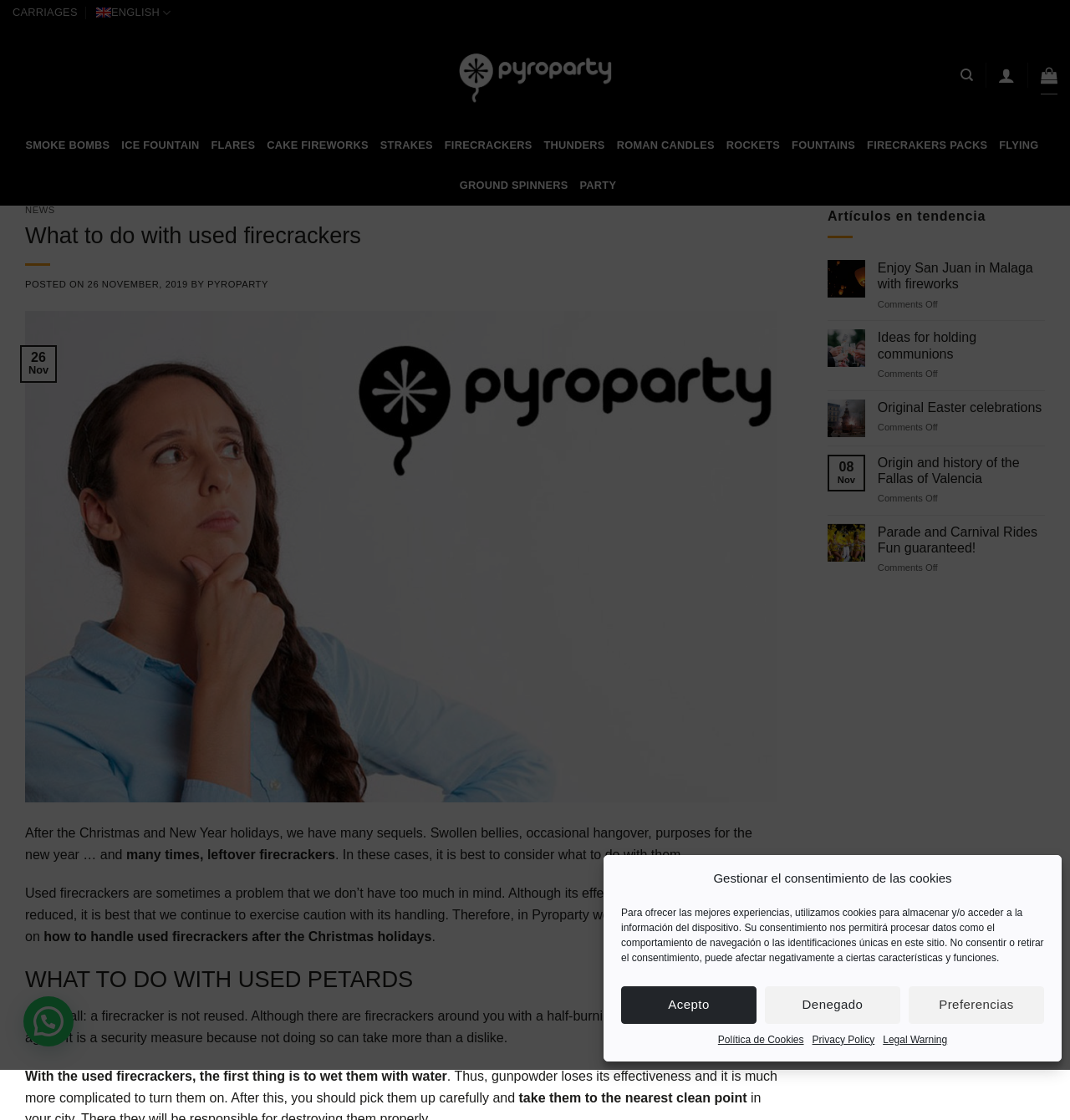Determine the bounding box coordinates of the section I need to click to execute the following instruction: "Click on the 'CARRIAGES' link". Provide the coordinates as four float numbers between 0 and 1, i.e., [left, top, right, bottom].

[0.012, 0.0, 0.072, 0.023]